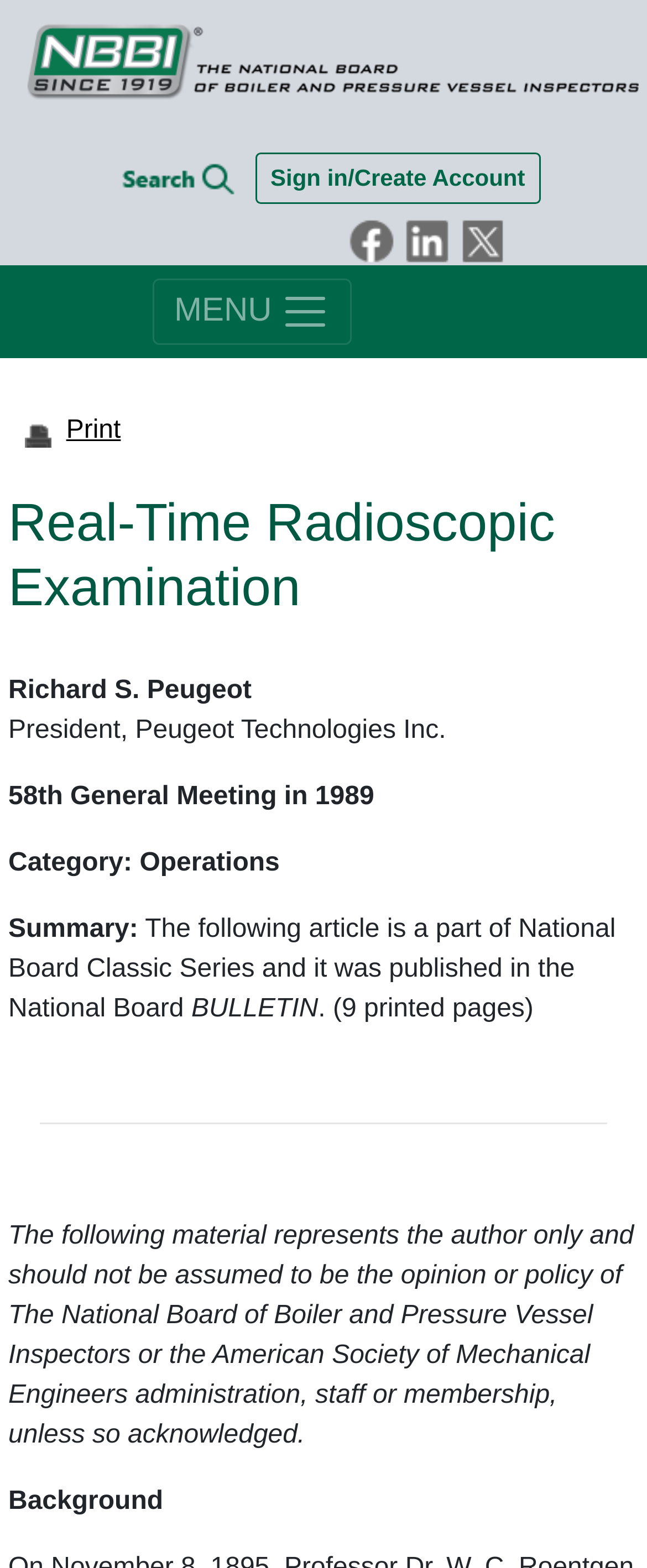Respond to the following question using a concise word or phrase: 
What is the purpose of the button on the top-right corner?

Toggle navigation